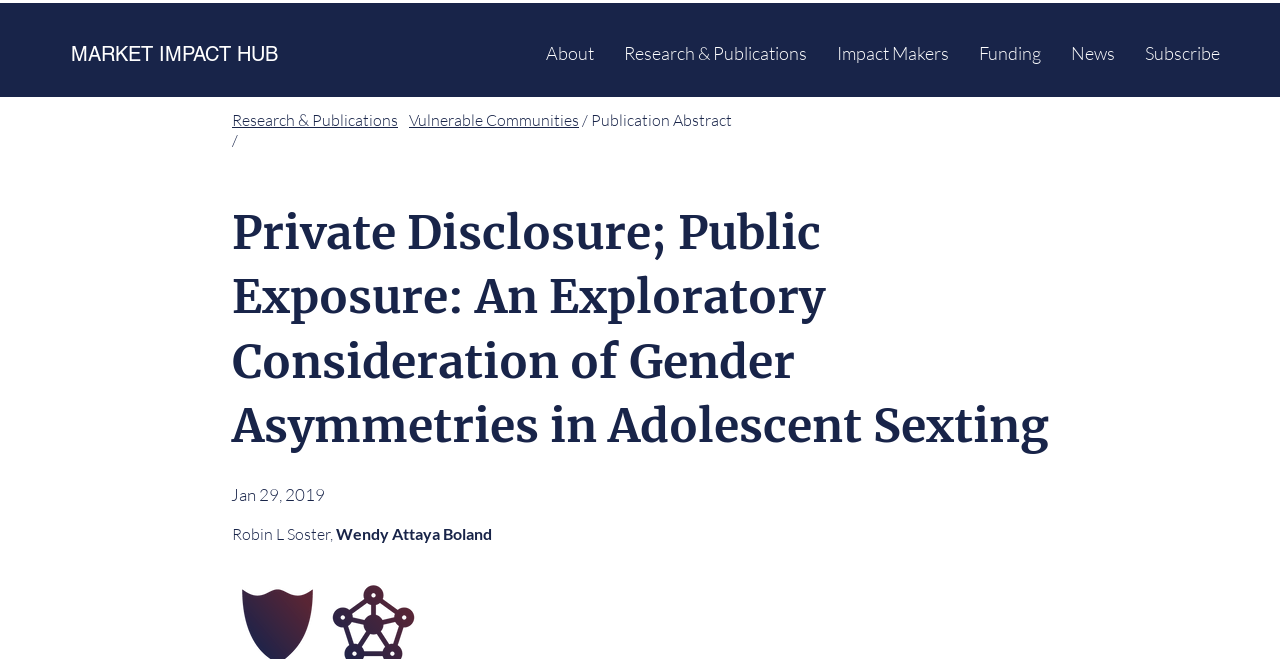Identify the bounding box coordinates necessary to click and complete the given instruction: "explore Vulnerable Communities".

[0.32, 0.167, 0.452, 0.197]